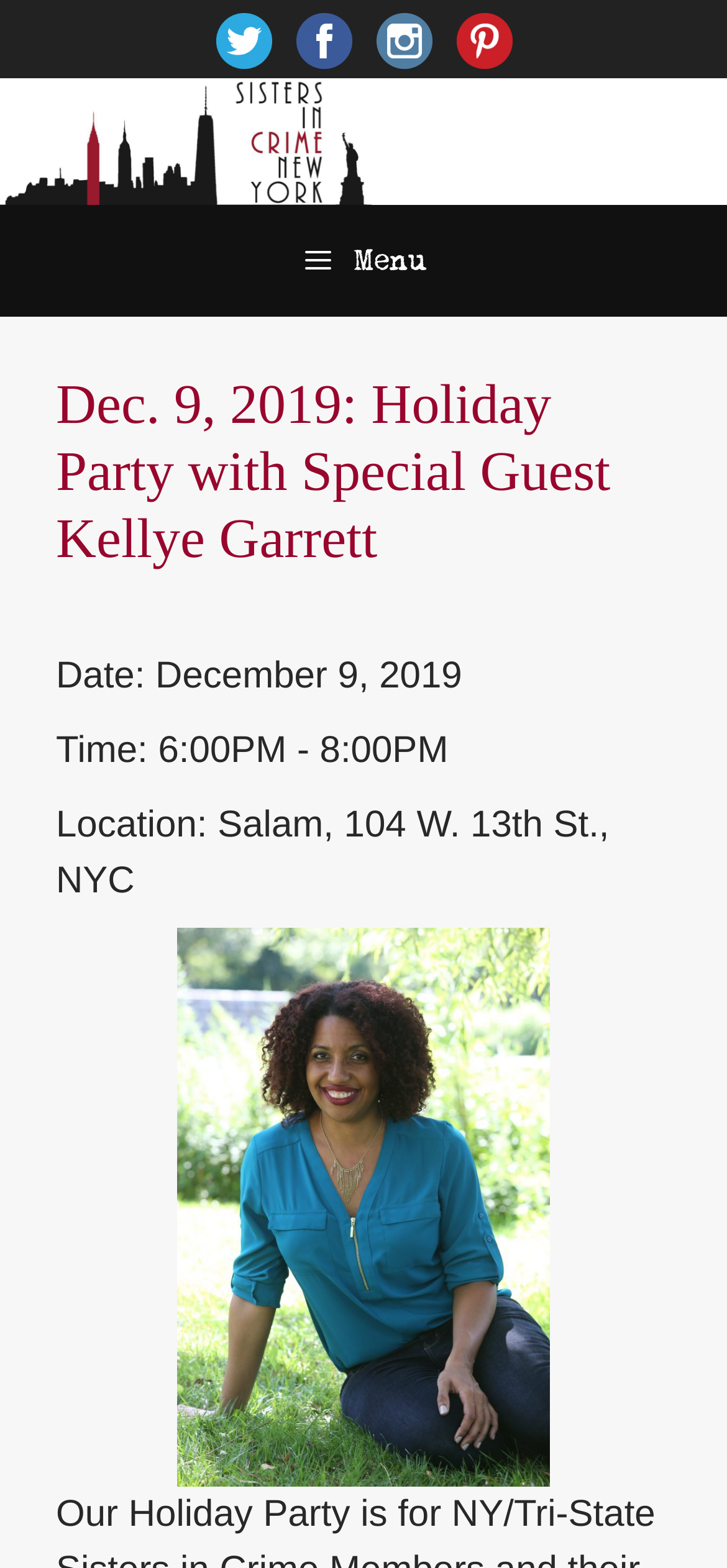Craft a detailed narrative of the webpage's structure and content.

The webpage appears to be an event page for a holiday party organized by Sisters in Crime New York. At the top of the page, there is a horizontal row of five links. Below these links, there is a button labeled "Menu" on the left side, which is not expanded. 

To the right of the menu button, there is a header section that spans almost the entire width of the page. This section contains the title of the event, "Dec. 9, 2019: Holiday Party with Special Guest Kellye Garrett", in a large font size. 

Below the header section, there are three sections of text, each with a label and a corresponding value. The first section has the label "Date:" and the value "December 9, 2019". The second section has the label "Time:" and the value "6:00PM - 8:00PM". The third section has the label "Location:" and the value "Salam, 104 W. 13th St., NYC". These sections are arranged vertically, with the labels aligned to the left and the values aligned to the right.